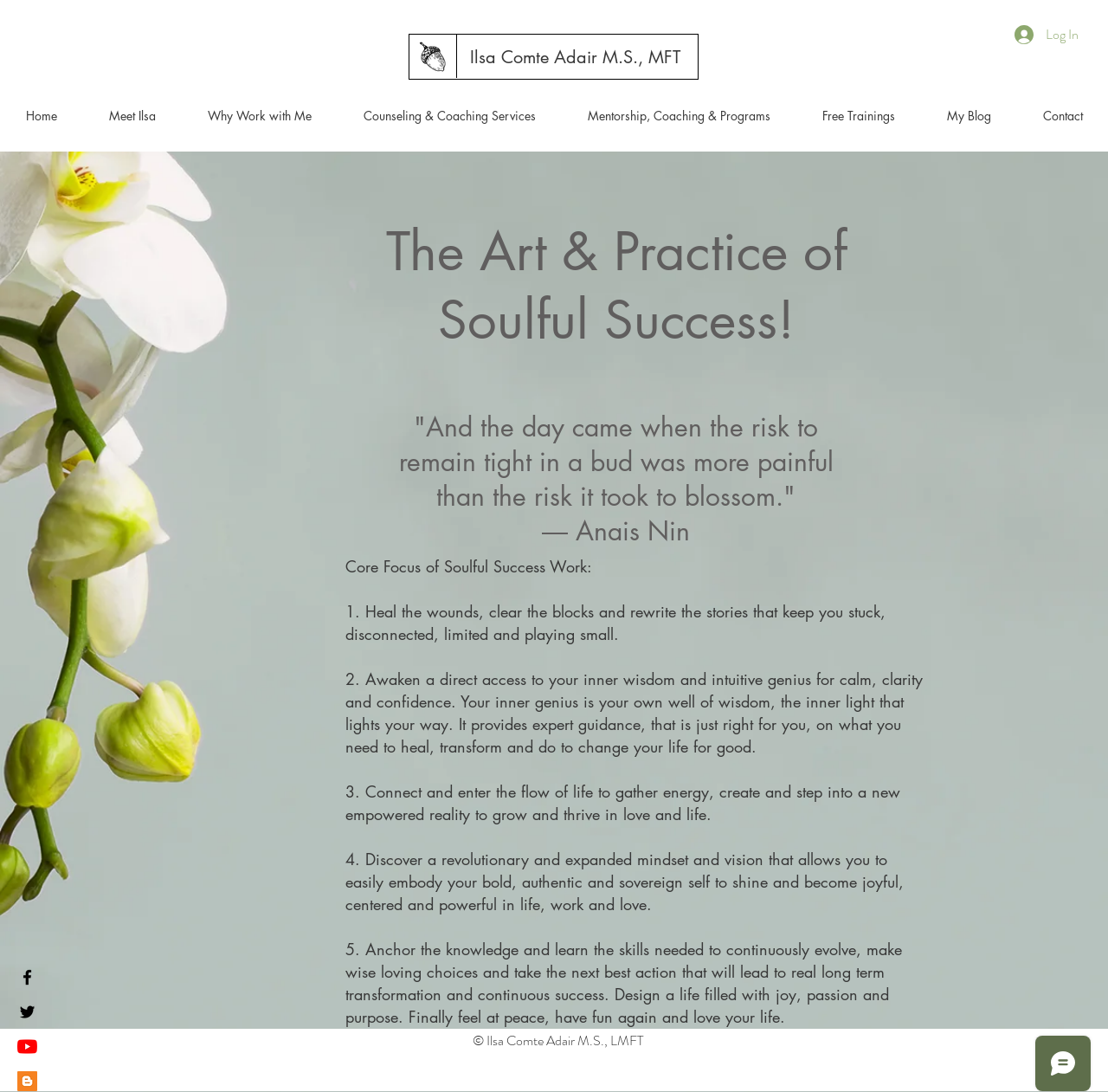Provide the bounding box coordinates of the HTML element this sentence describes: "aria-label="Black Twitter Icon"". The bounding box coordinates consist of four float numbers between 0 and 1, i.e., [left, top, right, bottom].

[0.016, 0.918, 0.034, 0.936]